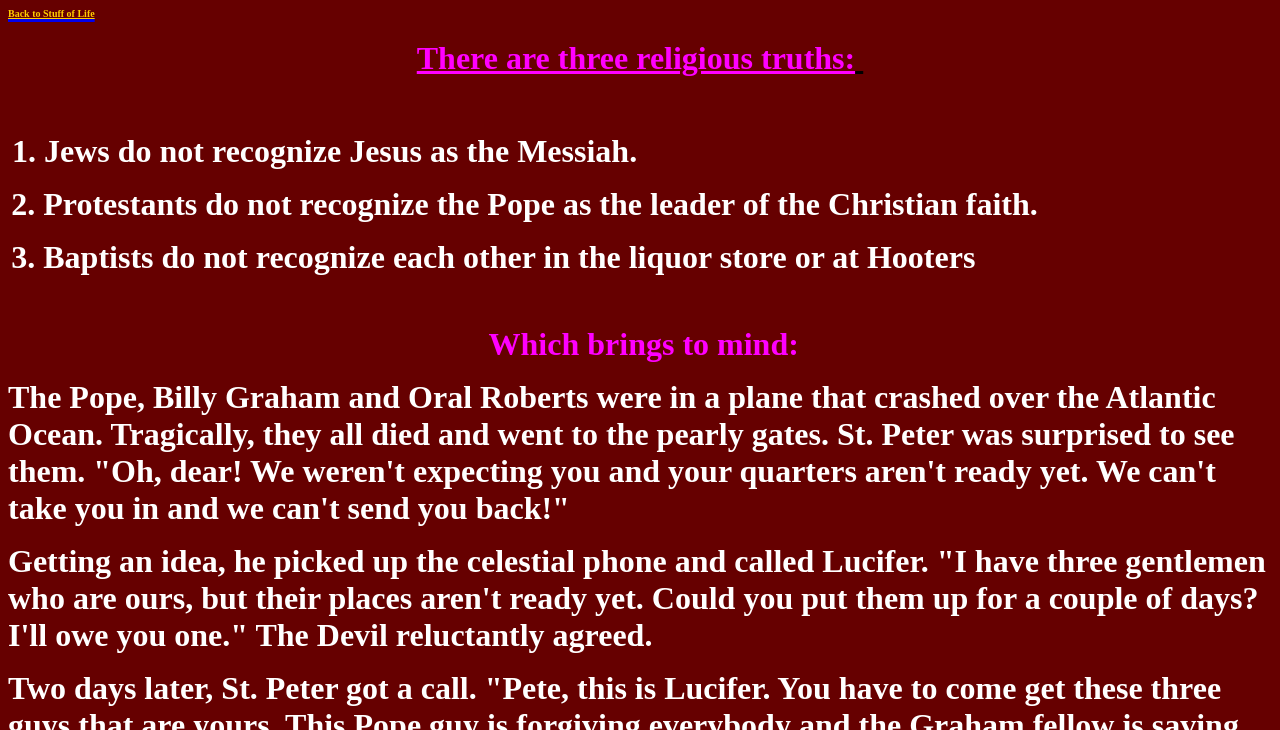What is the location of the plane crash?
Refer to the image and offer an in-depth and detailed answer to the question.

According to the story on the webpage, the plane carrying the Pope, Billy Graham, and Oral Roberts crashes over the Atlantic Ocean, as stated in the StaticText element with bounding box coordinates [0.006, 0.519, 0.965, 0.72].